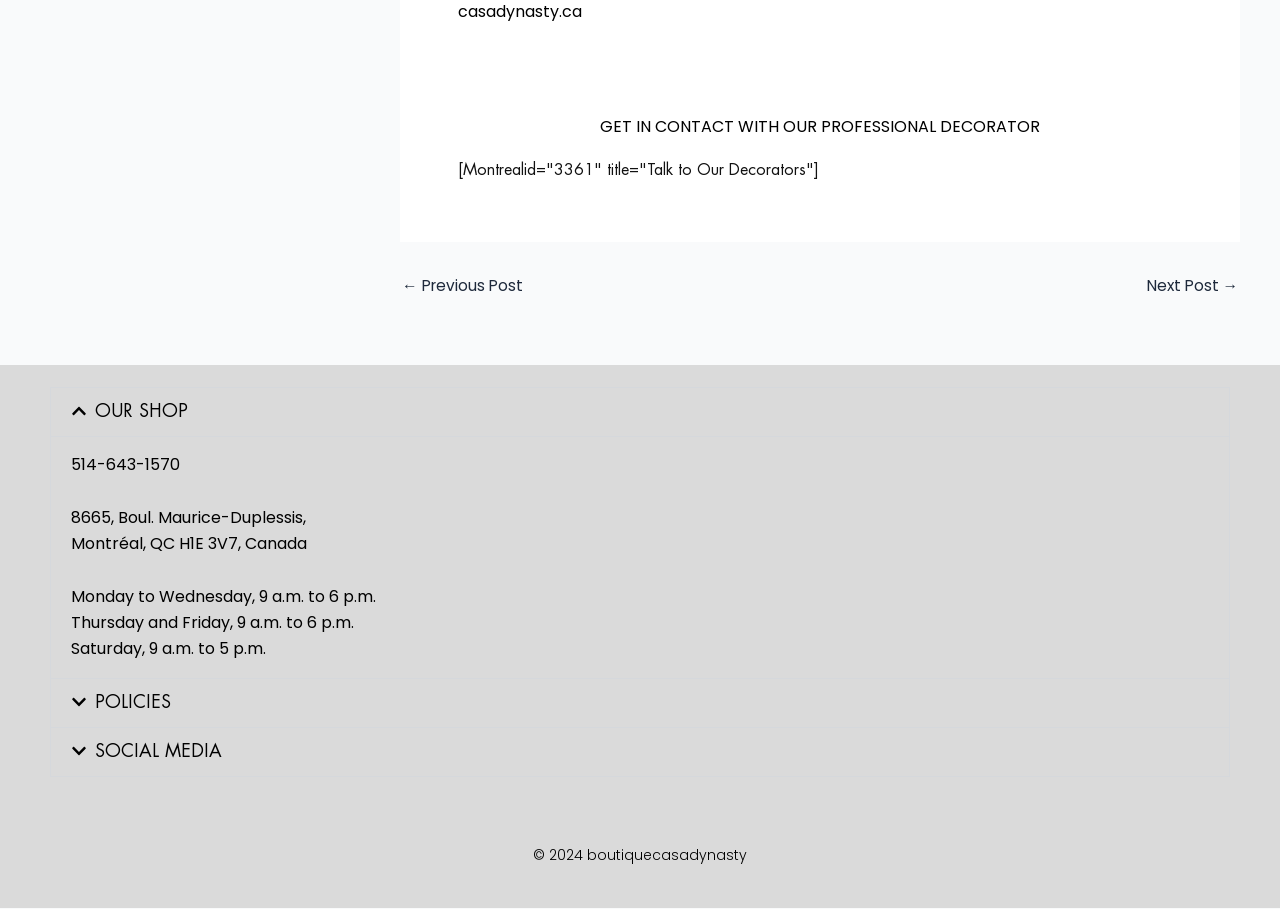How many buttons are in the navigation menu?
Refer to the screenshot and answer in one word or phrase.

3